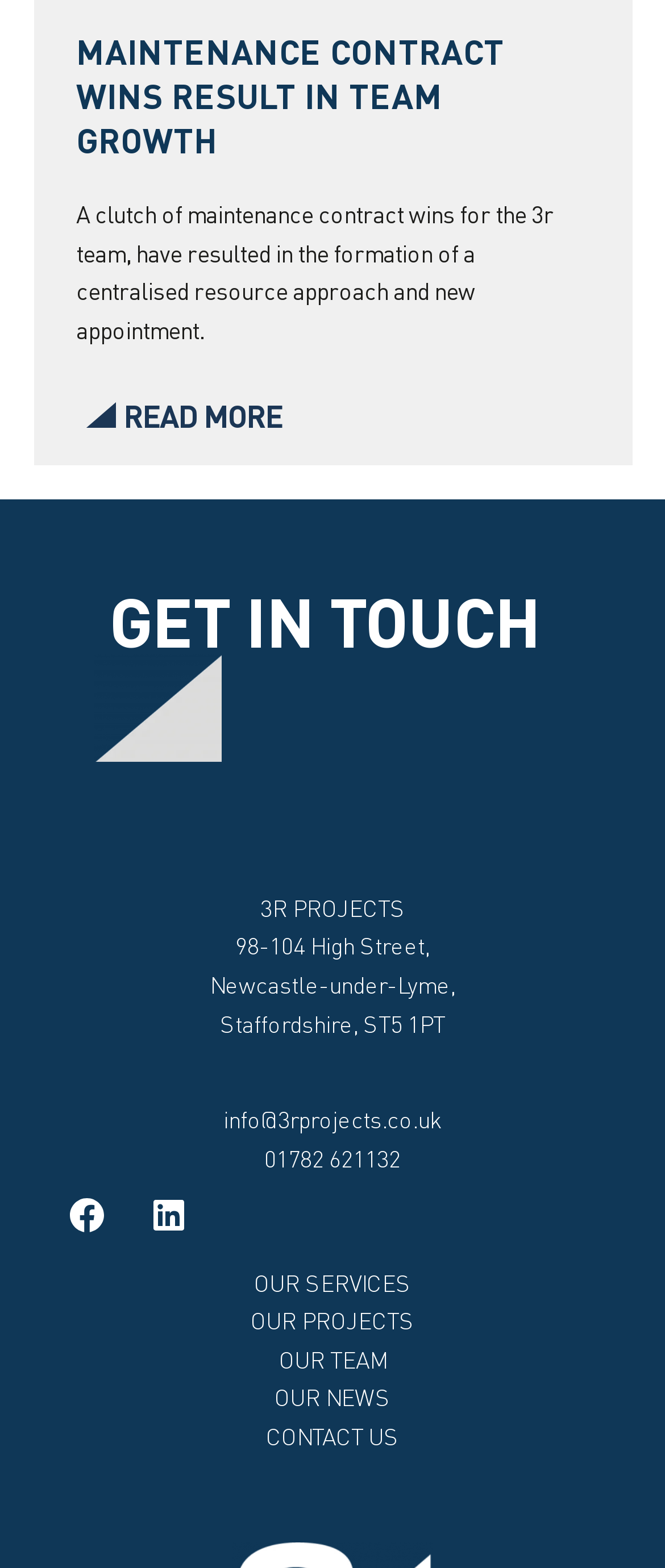Please predict the bounding box coordinates of the element's region where a click is necessary to complete the following instruction: "Read more about the maintenance contract wins". The coordinates should be represented by four float numbers between 0 and 1, i.e., [left, top, right, bottom].

[0.101, 0.245, 0.578, 0.286]